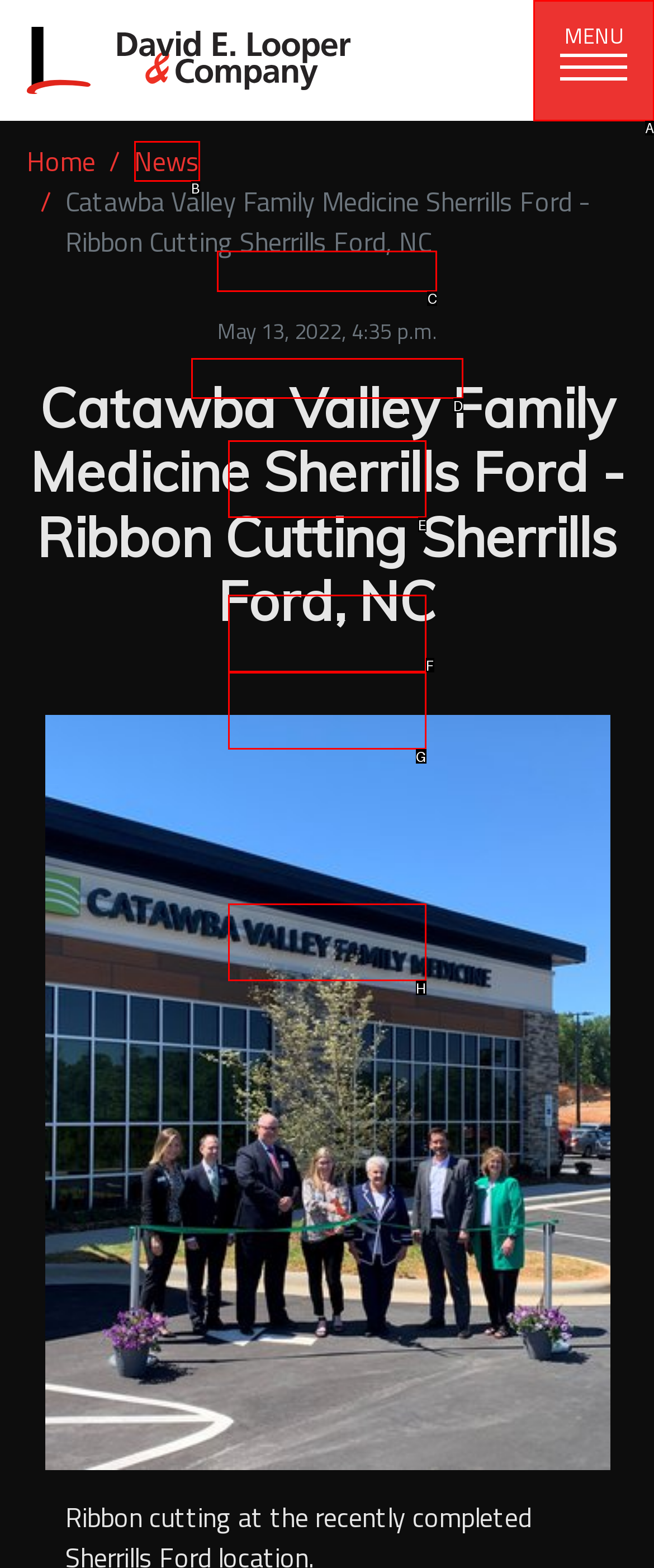Which option should be clicked to execute the following task: Call the office? Respond with the letter of the selected option.

C